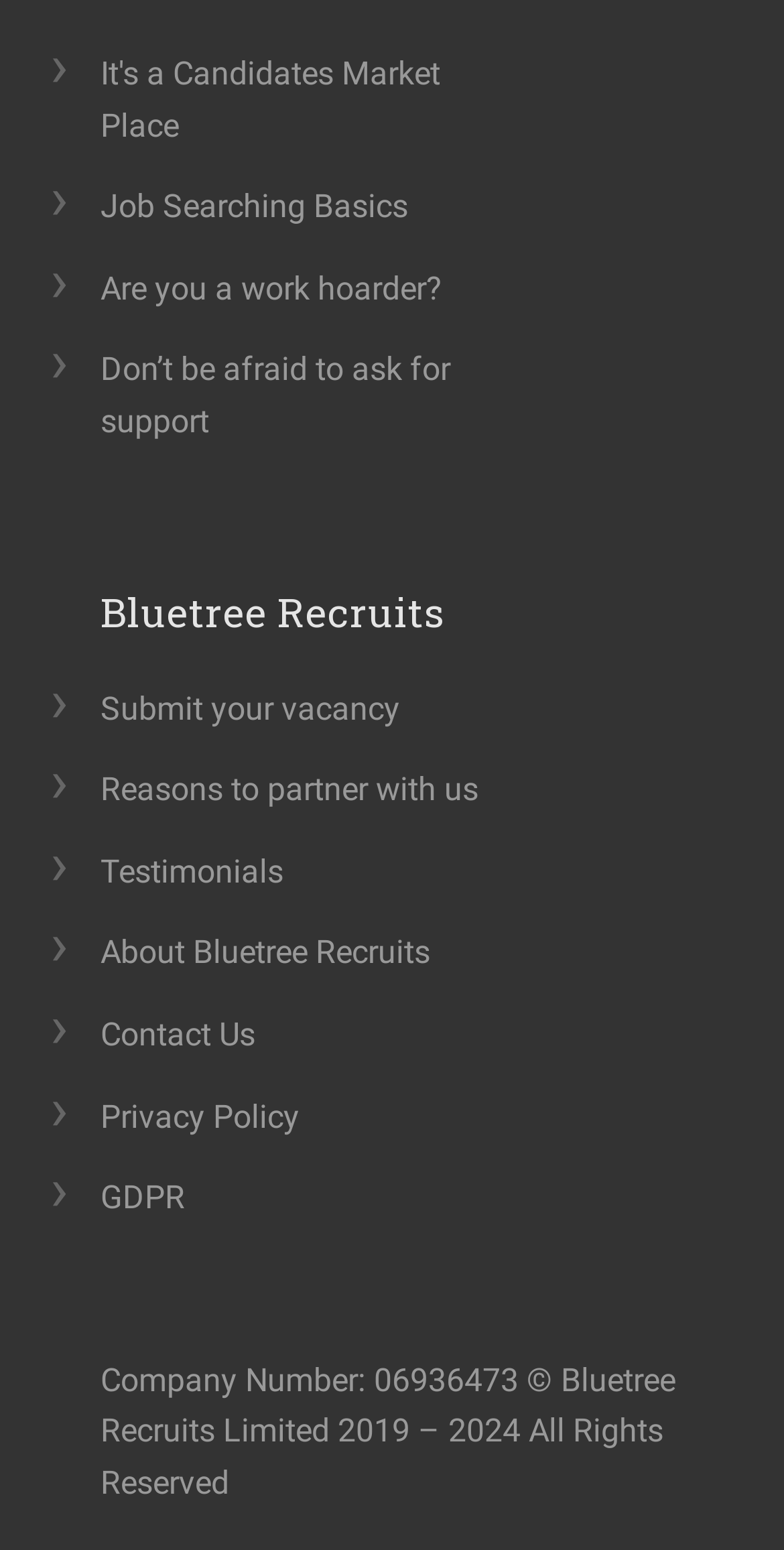Determine the bounding box coordinates of the element's region needed to click to follow the instruction: "Submit your vacancy". Provide these coordinates as four float numbers between 0 and 1, formatted as [left, top, right, bottom].

[0.115, 0.434, 0.562, 0.48]